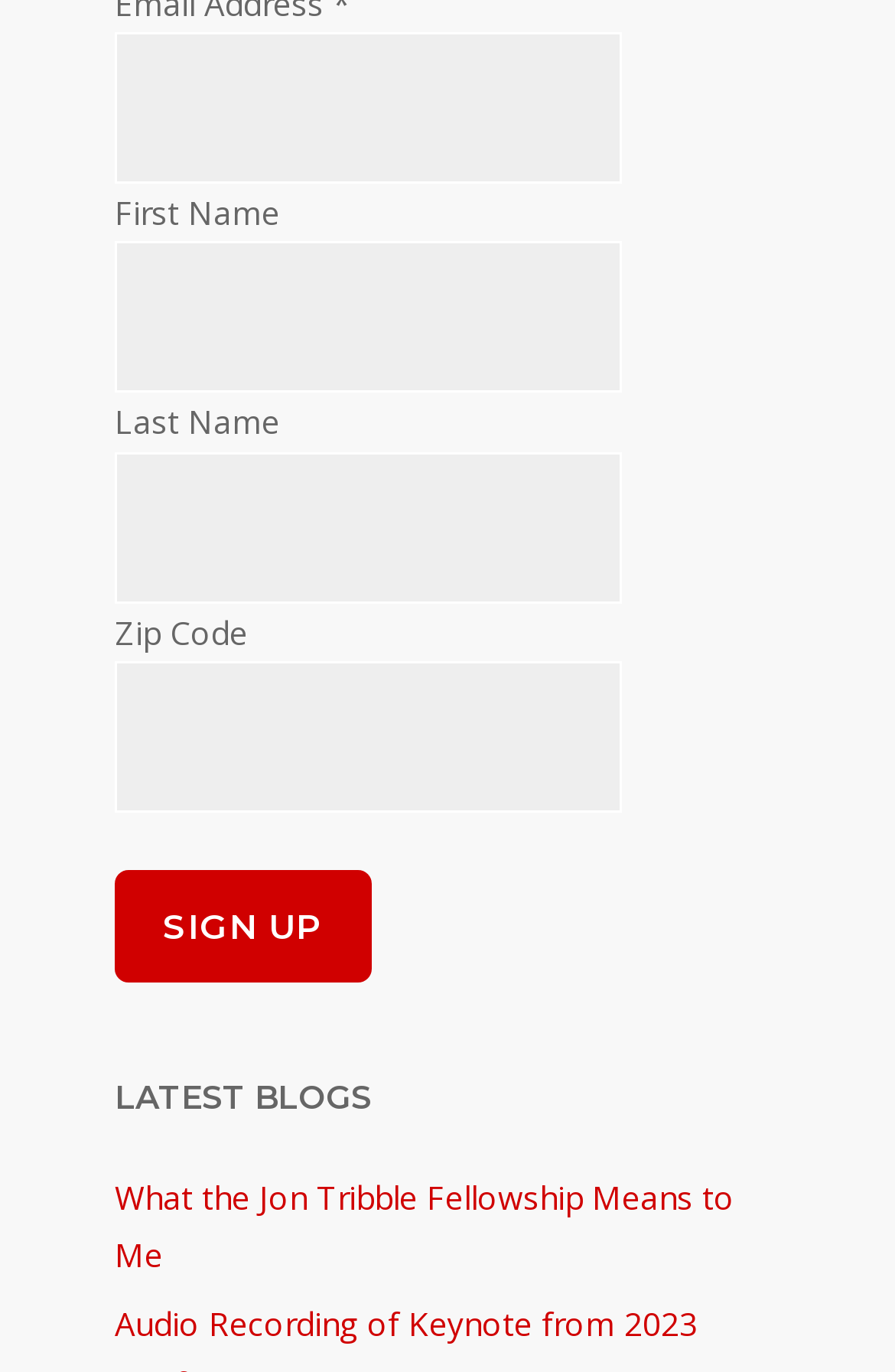Using the provided description name="subscribe" value="Sign Up", find the bounding box coordinates for the UI element. Provide the coordinates in (top-left x, top-left y, bottom-right x, bottom-right y) format, ensuring all values are between 0 and 1.

[0.128, 0.634, 0.415, 0.716]